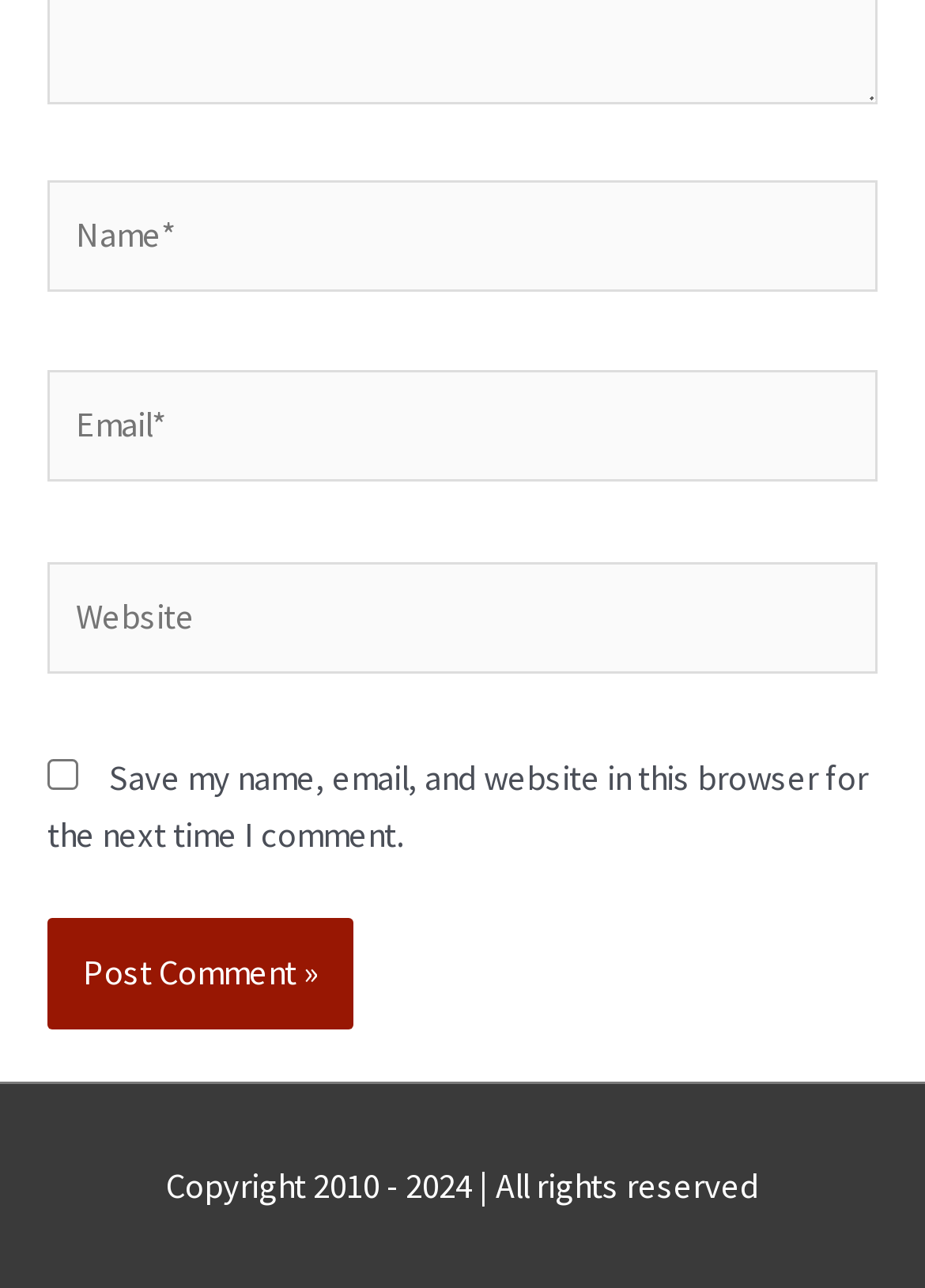Is the checkbox checked by default?
Based on the image, provide your answer in one word or phrase.

No